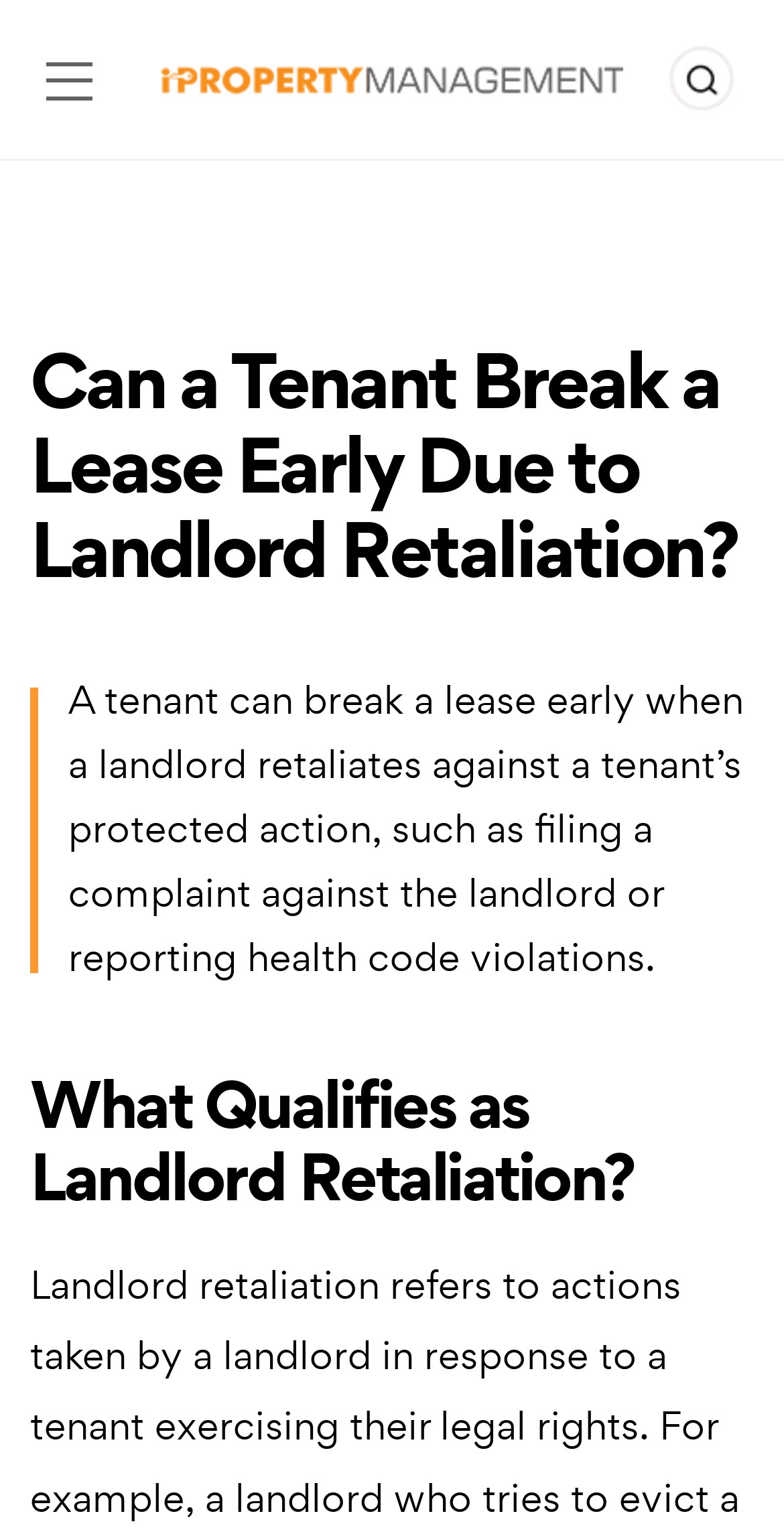Please answer the following question using a single word or phrase: 
What is an example of a protected action by a tenant?

Filing a complaint against the landlord